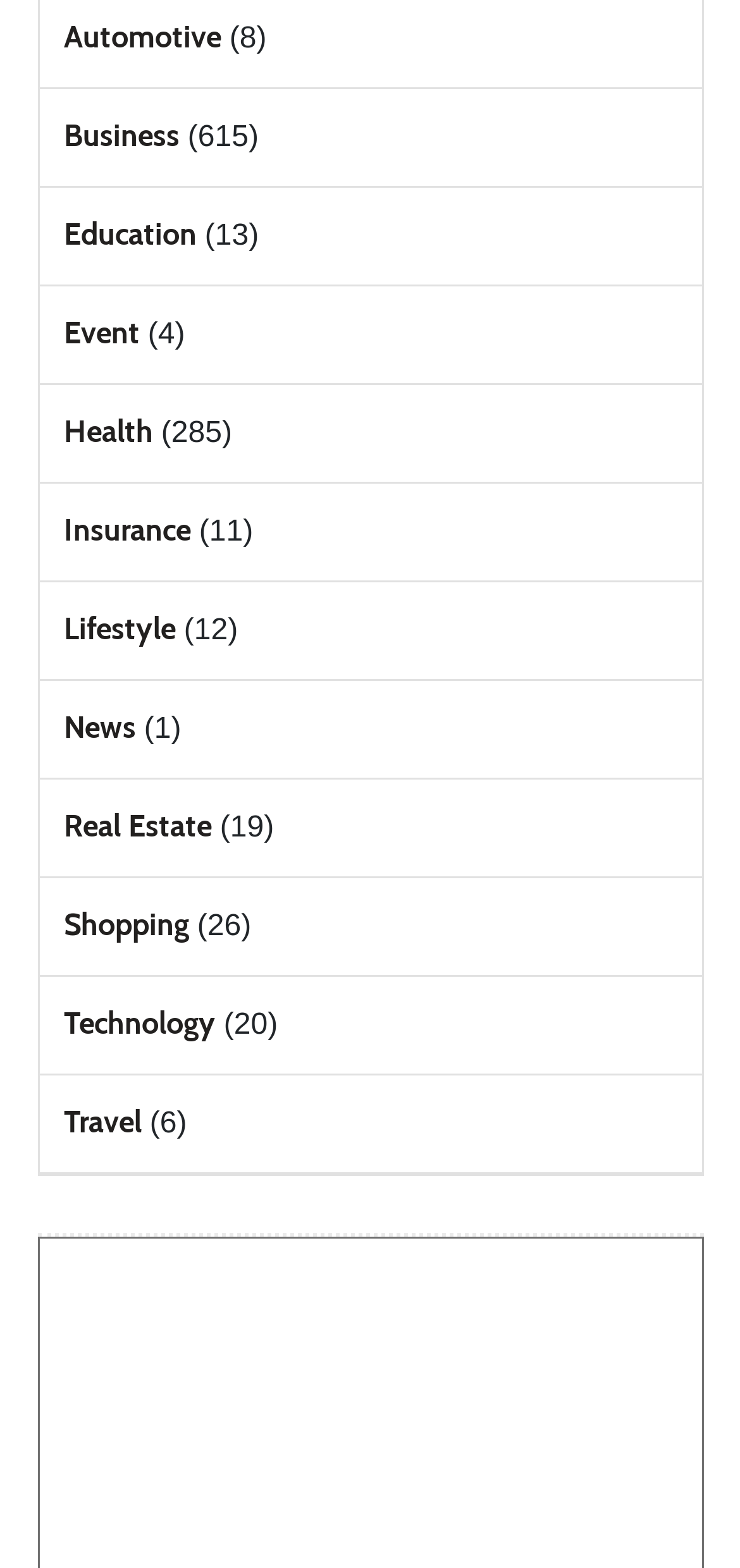Provide the bounding box coordinates for the specified HTML element described in this description: "Real Estate". The coordinates should be four float numbers ranging from 0 to 1, in the format [left, top, right, bottom].

[0.086, 0.516, 0.286, 0.538]